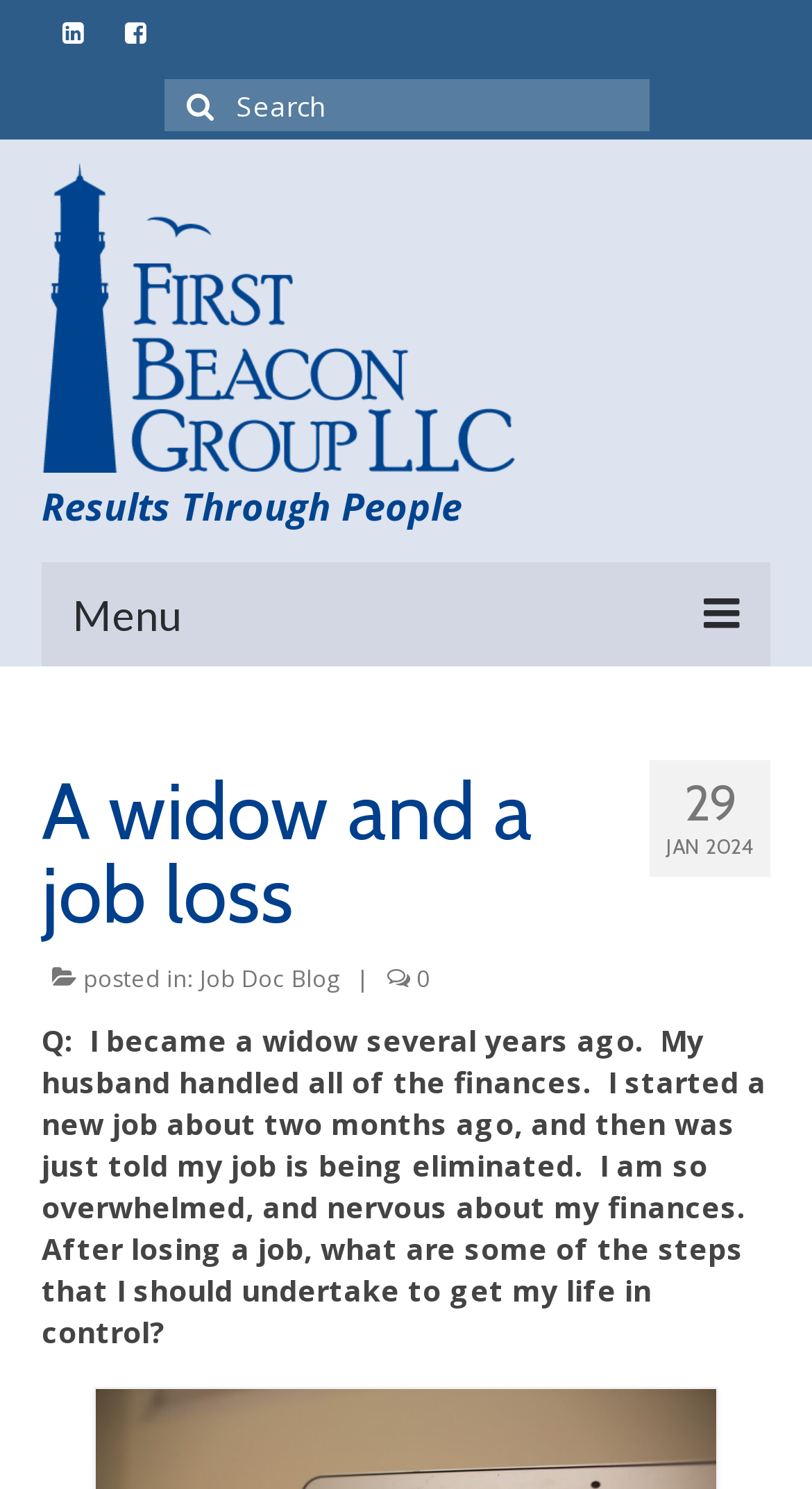What is the date of the blog post?
Answer with a single word or phrase, using the screenshot for reference.

JAN 2024